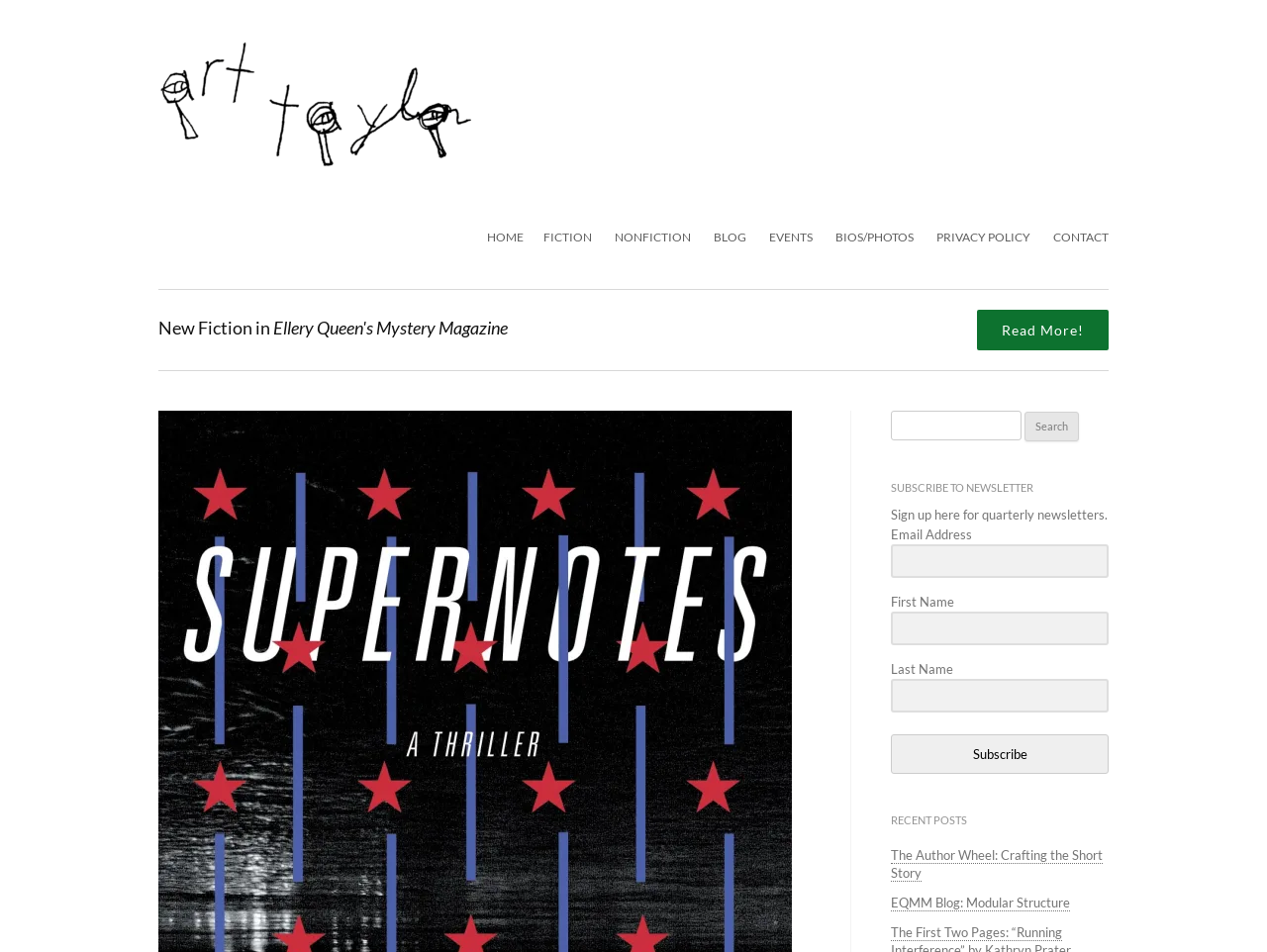Pinpoint the bounding box coordinates of the area that should be clicked to complete the following instruction: "Check recent posts". The coordinates must be given as four float numbers between 0 and 1, i.e., [left, top, right, bottom].

[0.703, 0.89, 0.87, 0.926]